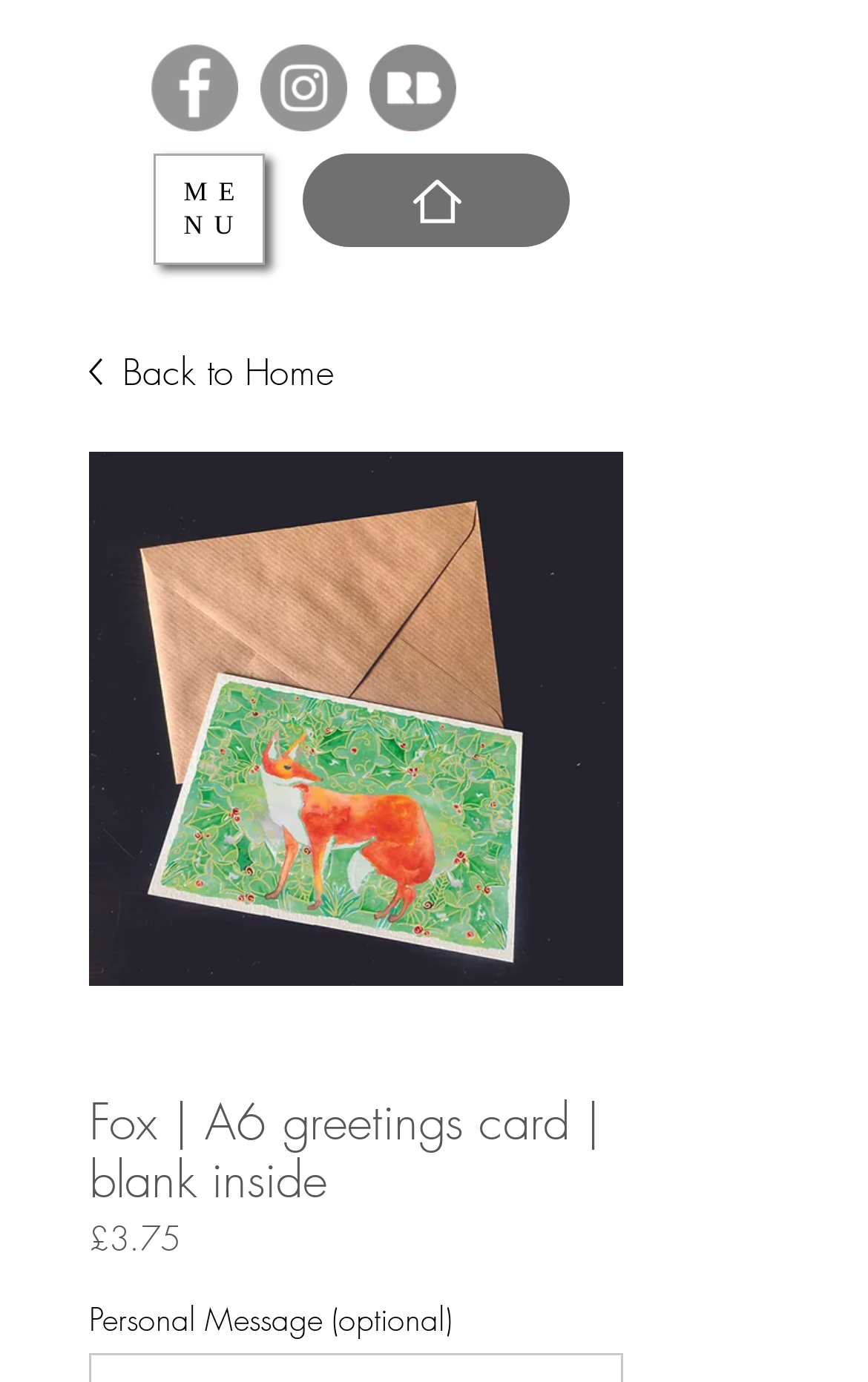Is it possible to add a personal message to the greetings card?
Please answer using one word or phrase, based on the screenshot.

Yes